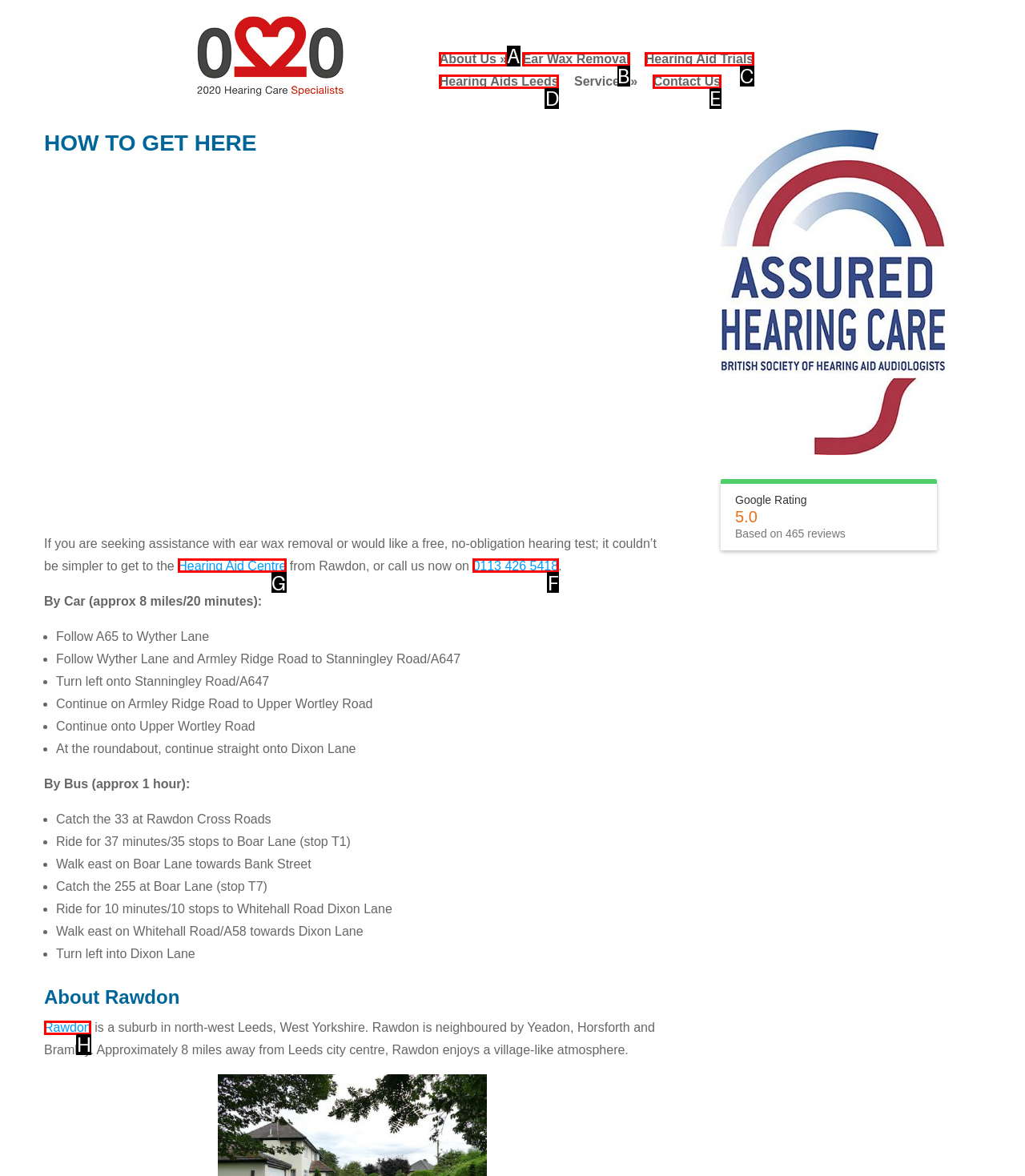Determine the right option to click to perform this task: Call the phone number 0113 426 5418
Answer with the correct letter from the given choices directly.

F